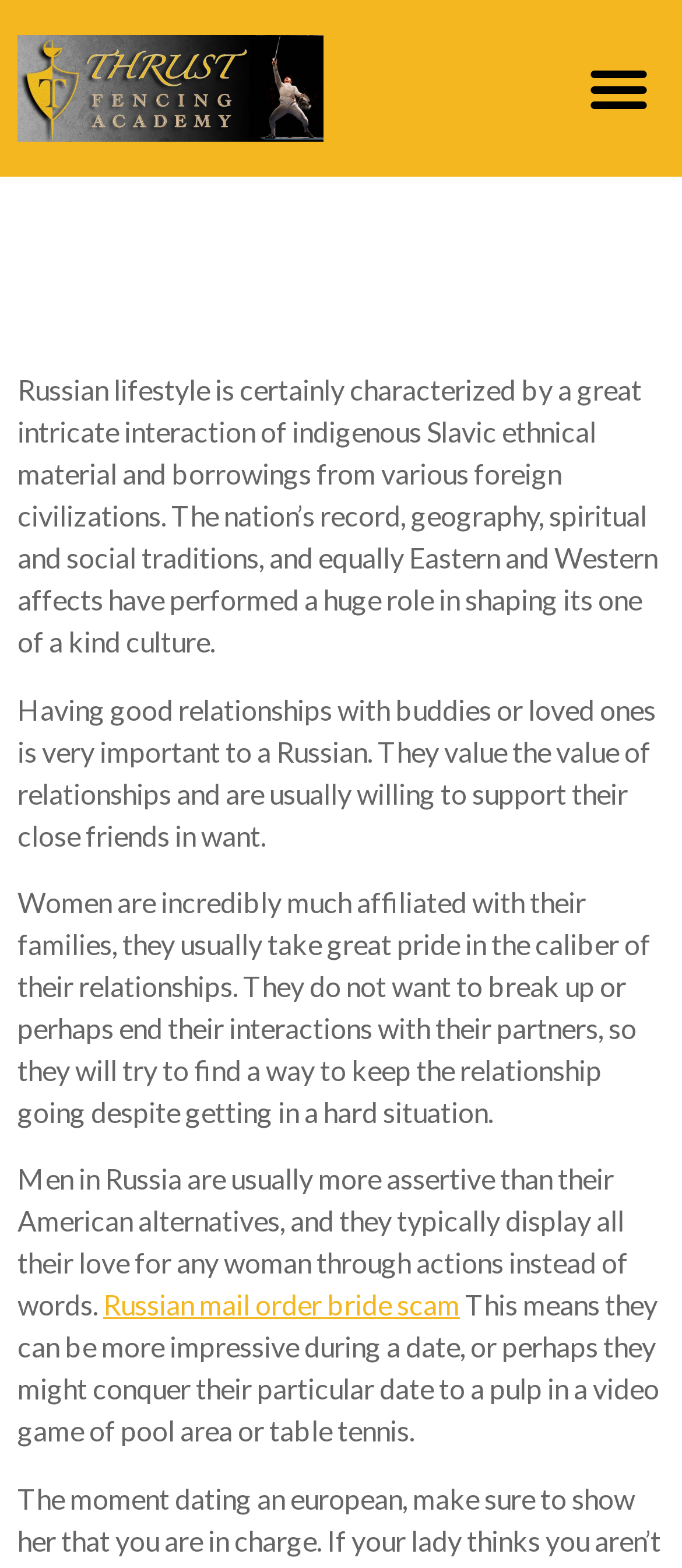What is the potential risk associated with Russian mail order brides?
Using the image as a reference, answer the question with a short word or phrase.

Scam